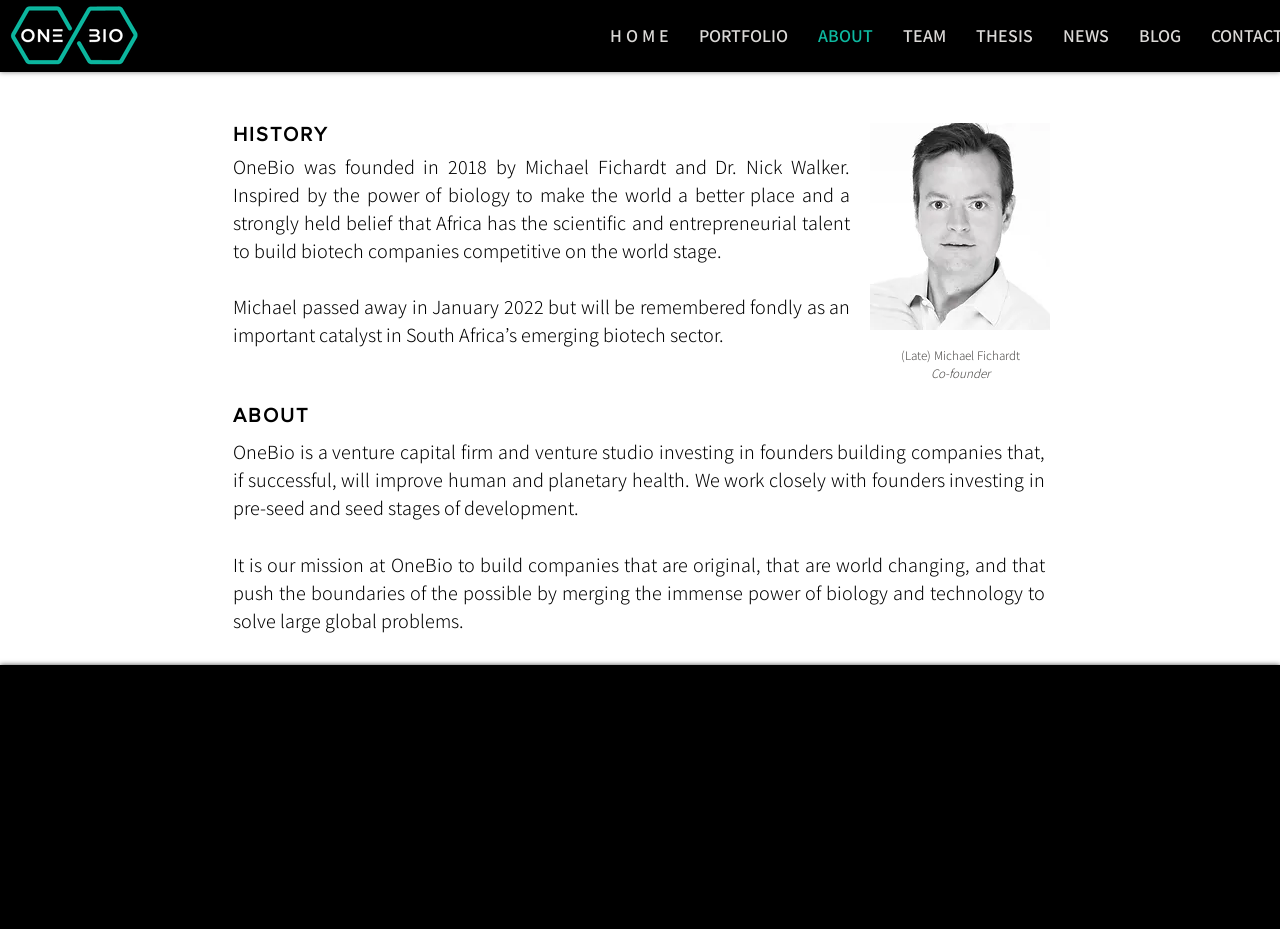Find the bounding box coordinates for the area you need to click to carry out the instruction: "Search for something". The coordinates should be four float numbers between 0 and 1, indicated as [left, top, right, bottom].

None